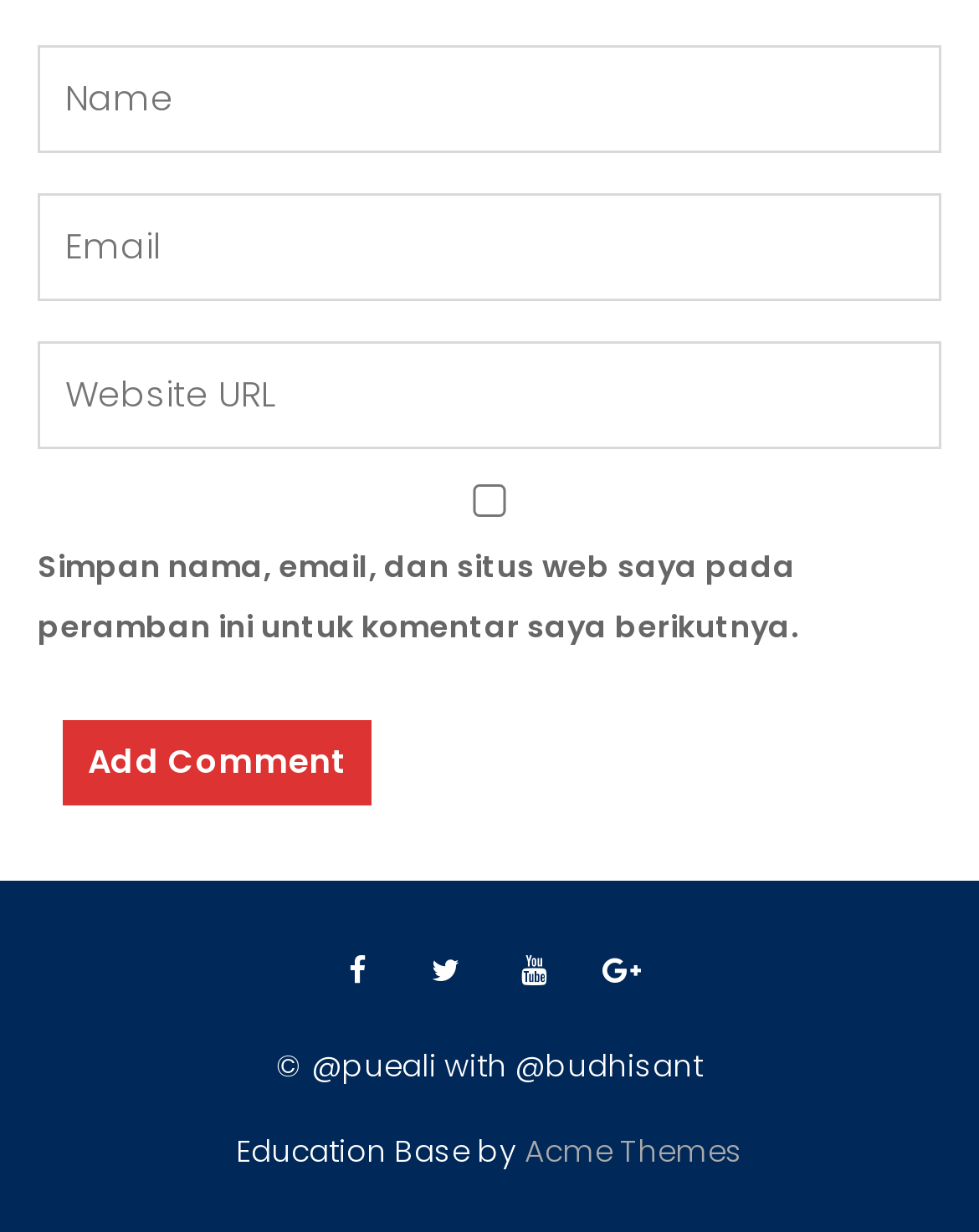Please identify the bounding box coordinates of the element that needs to be clicked to perform the following instruction: "Check to save your name, email, and website".

[0.038, 0.394, 0.962, 0.42]